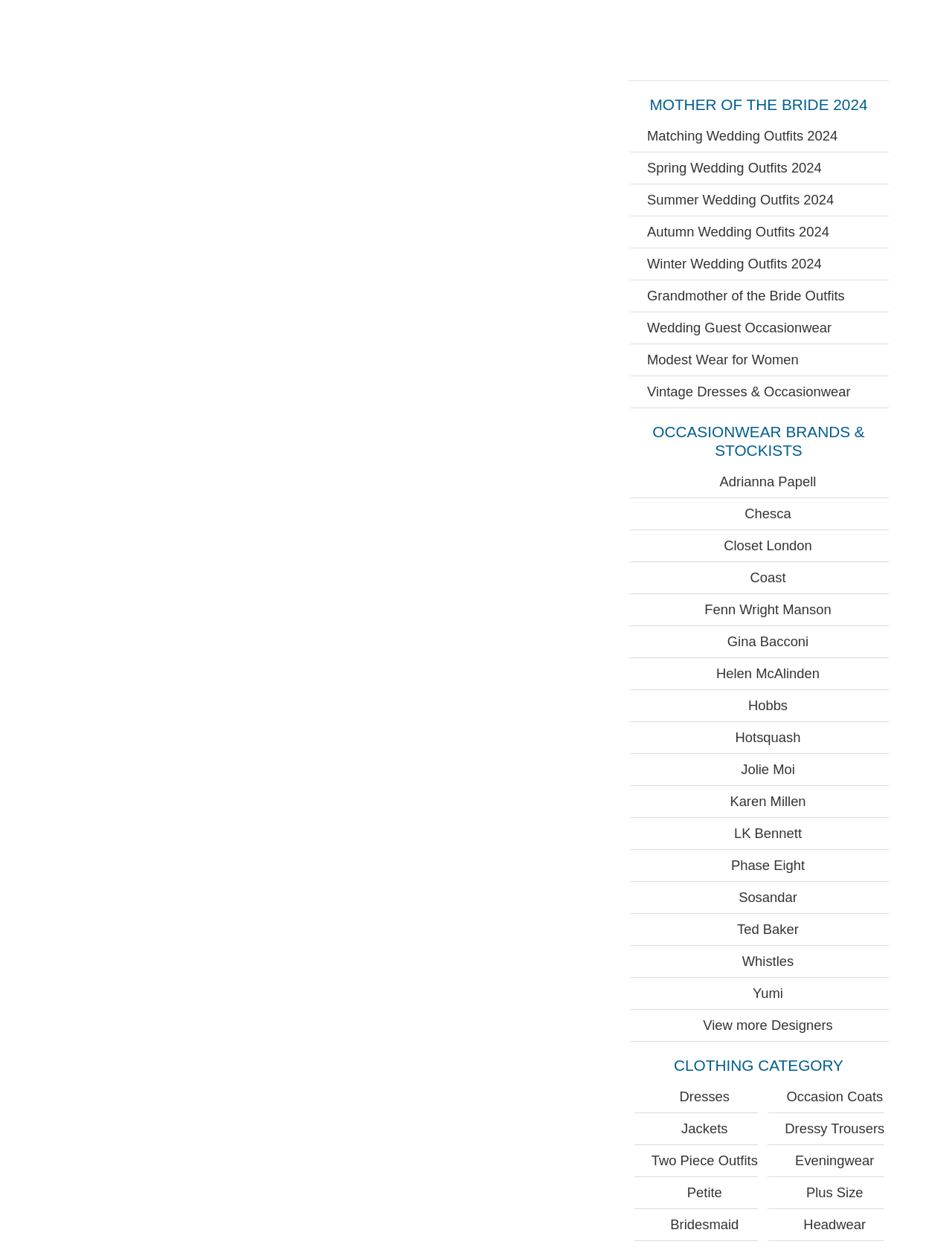Use a single word or phrase to answer the following:
What is the last occasionwear brand listed?

Yumi